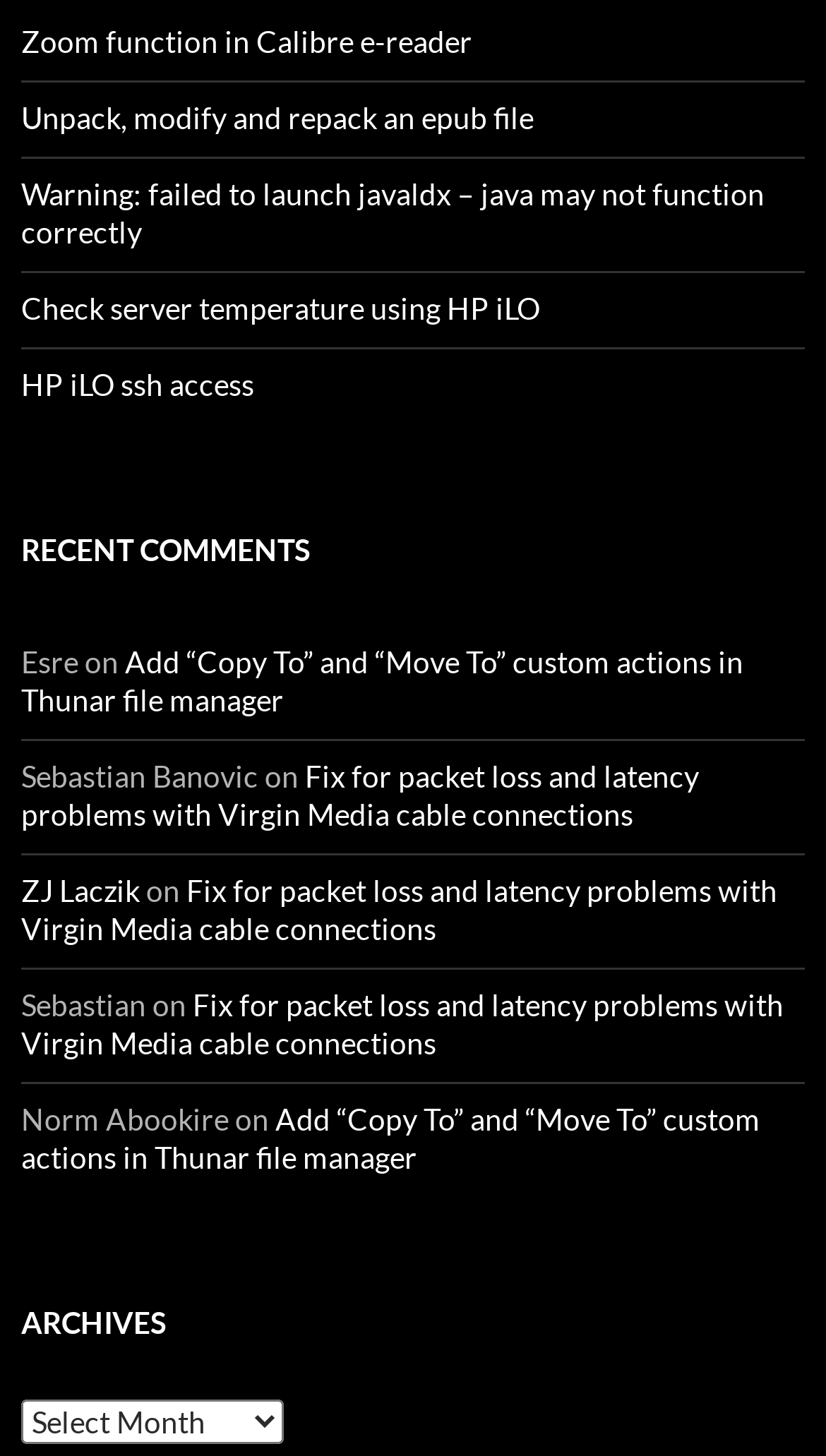Please locate the clickable area by providing the bounding box coordinates to follow this instruction: "Read 'Fix for packet loss and latency problems with Virgin Media cable connections'".

[0.026, 0.521, 0.846, 0.571]